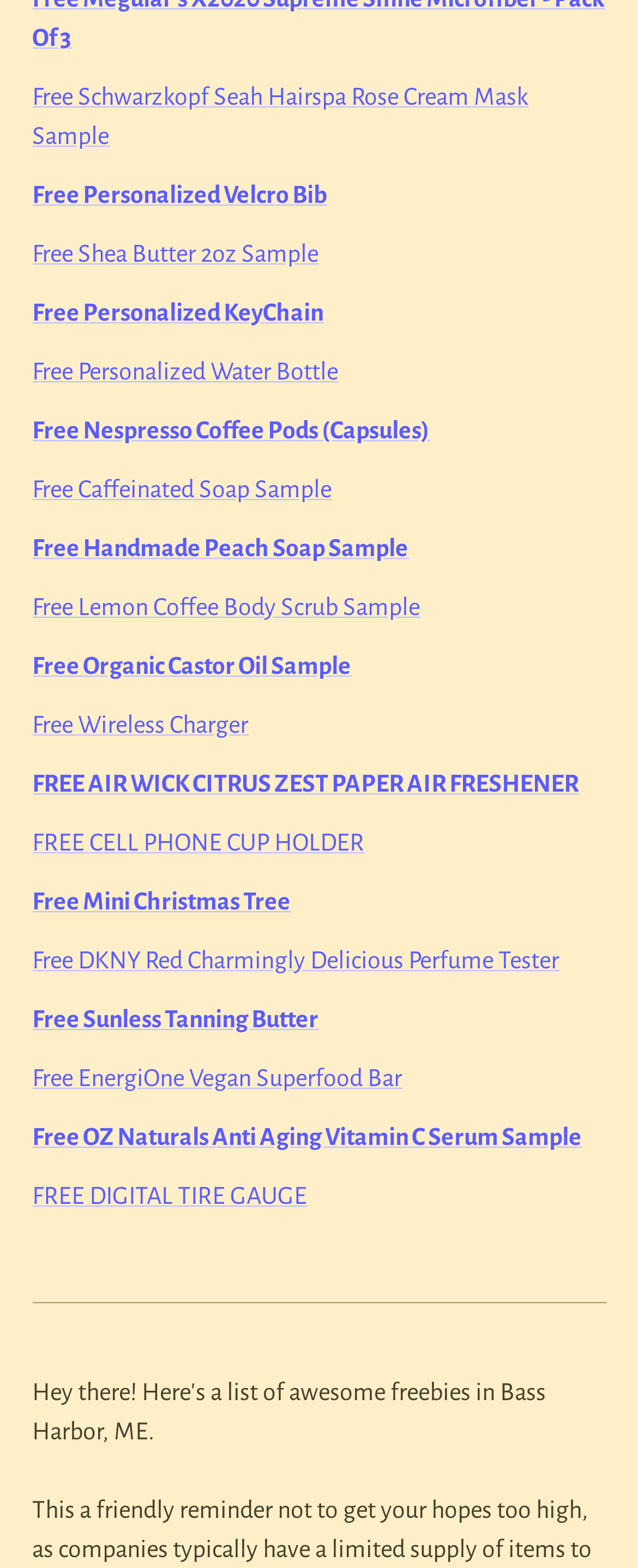Using the webpage screenshot, find the UI element described by Free Organic Castor Oil Sample. Provide the bounding box coordinates in the format (top-left x, top-left y, bottom-right x, bottom-right y), ensuring all values are floating point numbers between 0 and 1.

[0.05, 0.416, 0.55, 0.433]